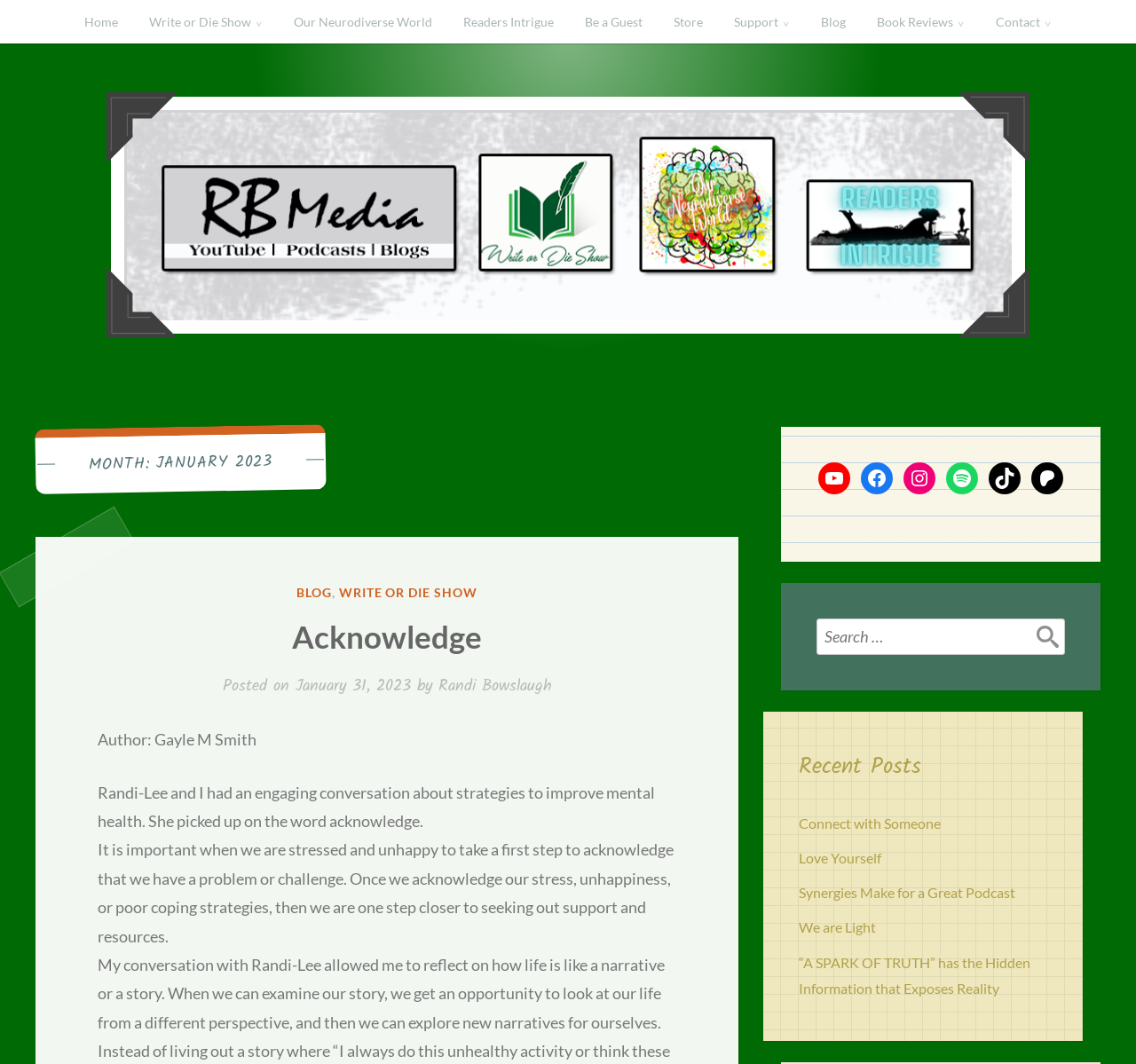Could you highlight the region that needs to be clicked to execute the instruction: "Search for something"?

[0.719, 0.582, 0.938, 0.615]